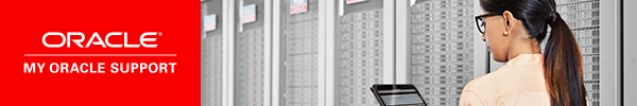Give a detailed account of what is happening in the image.

The image features a banner for "My Oracle Support," prominently displaying the Oracle logo in red. In the foreground, a professional woman, equipped with glasses, is seen engaged with a laptop, likely interacting with the support system or accessing cloud resources. The backdrop illustrates rows of server racks, symbolizing a robust technological environment that supports Oracle’s cloud services. This imagery conveys Oracle's commitment to providing comprehensive support and resources for users, enhancing their experience with Oracle Cloud products and services.